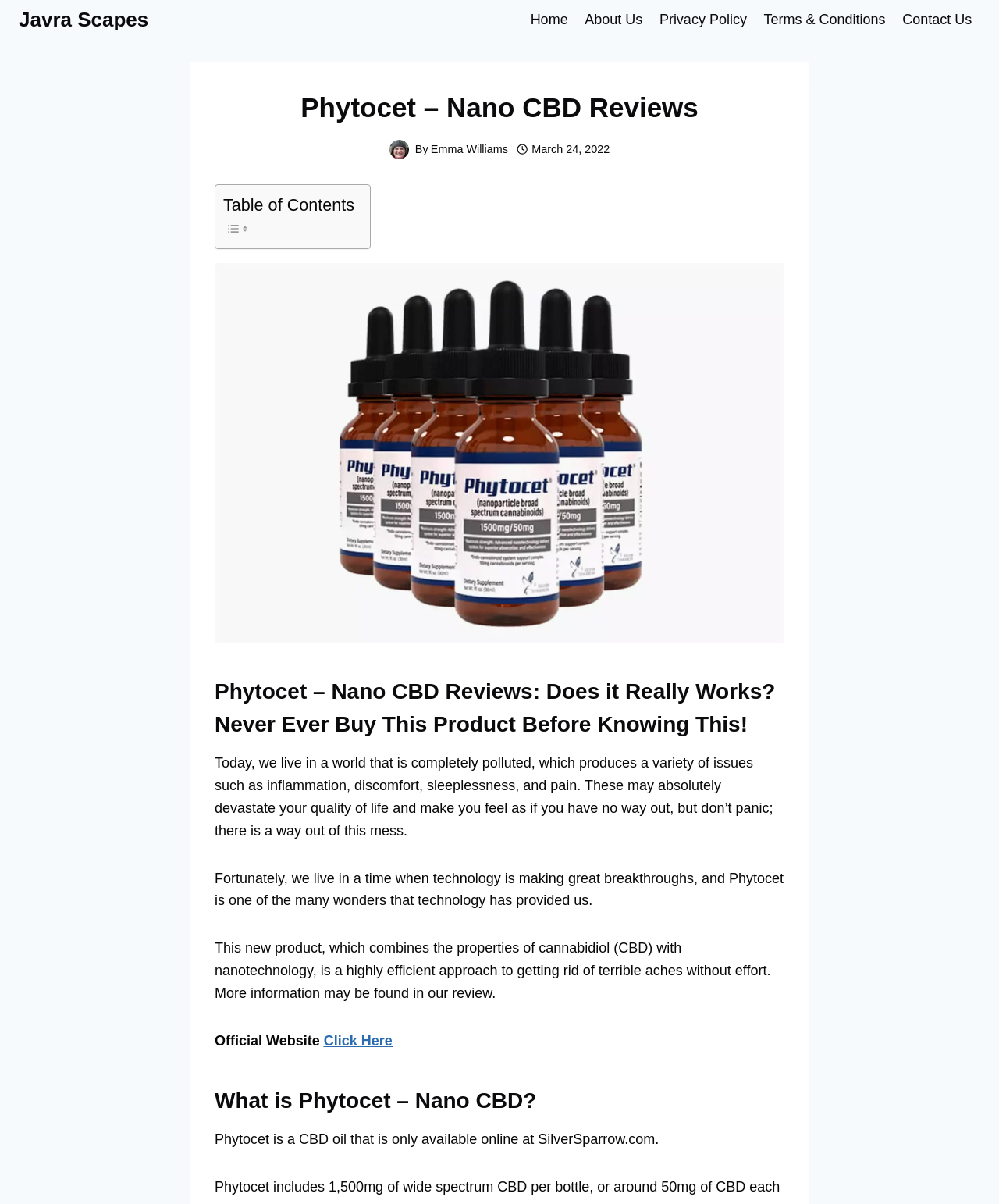Identify and extract the heading text of the webpage.

Phytocet – Nano CBD Reviews